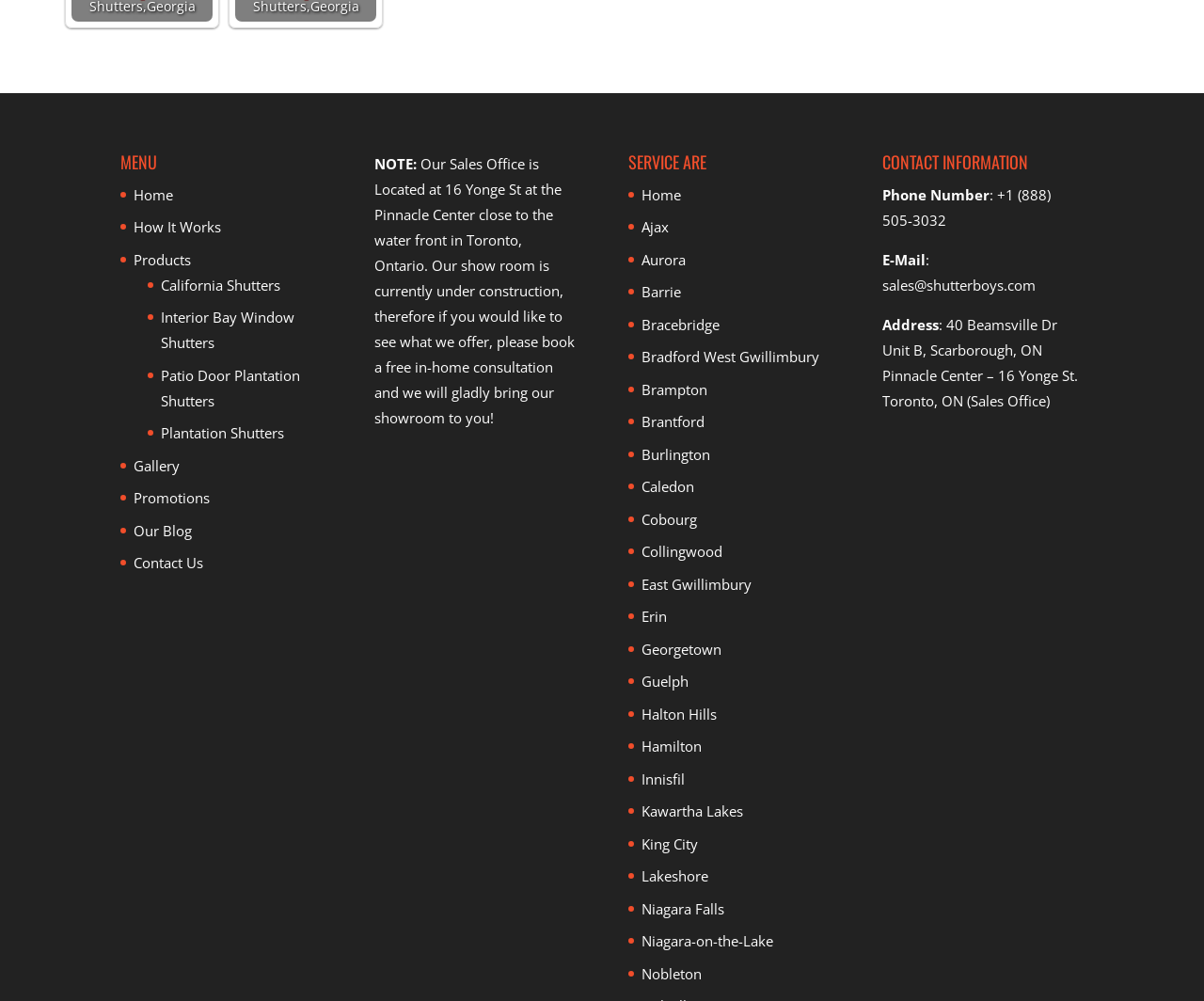Can you determine the bounding box coordinates of the area that needs to be clicked to fulfill the following instruction: "Book a free in-home consultation"?

[0.311, 0.331, 0.477, 0.376]